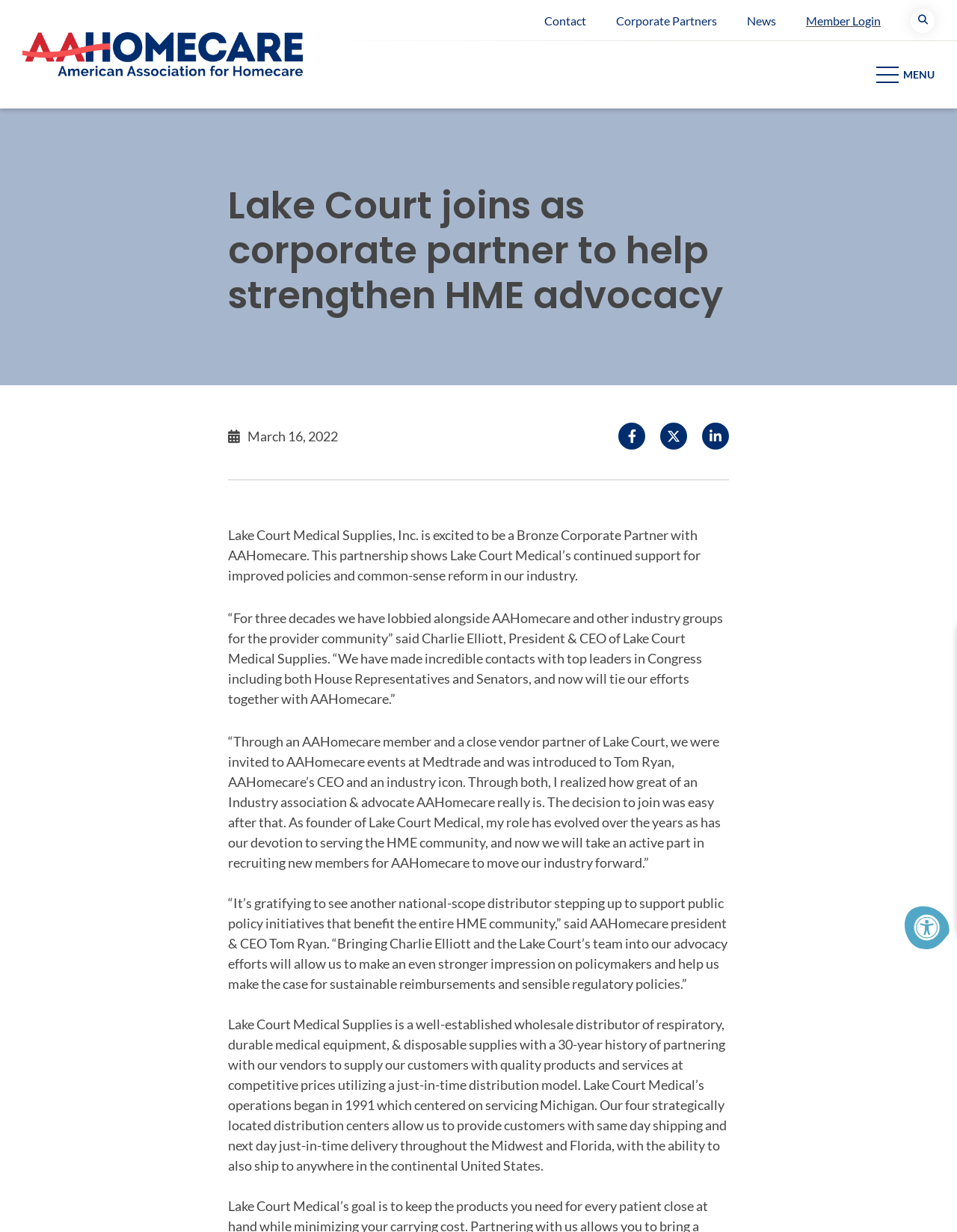Using the webpage screenshot and the element description Contact, determine the bounding box coordinates. Specify the coordinates in the format (top-left x, top-left y, bottom-right x, bottom-right y) with values ranging from 0 to 1.

[0.569, 0.011, 0.612, 0.022]